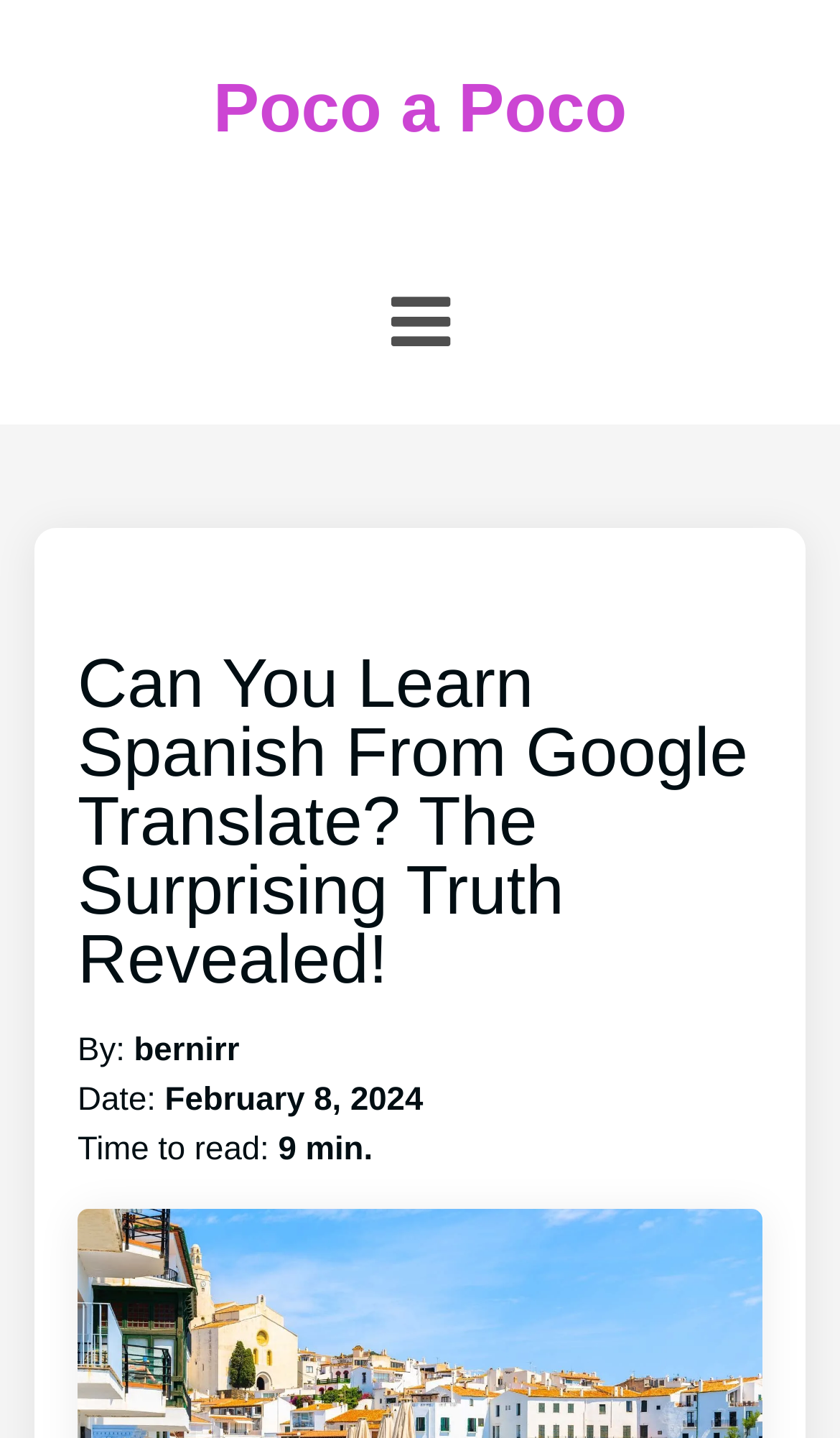Please identify the primary heading on the webpage and return its text.

Can You Learn Spanish From Google Translate? The Surprising Truth Revealed!